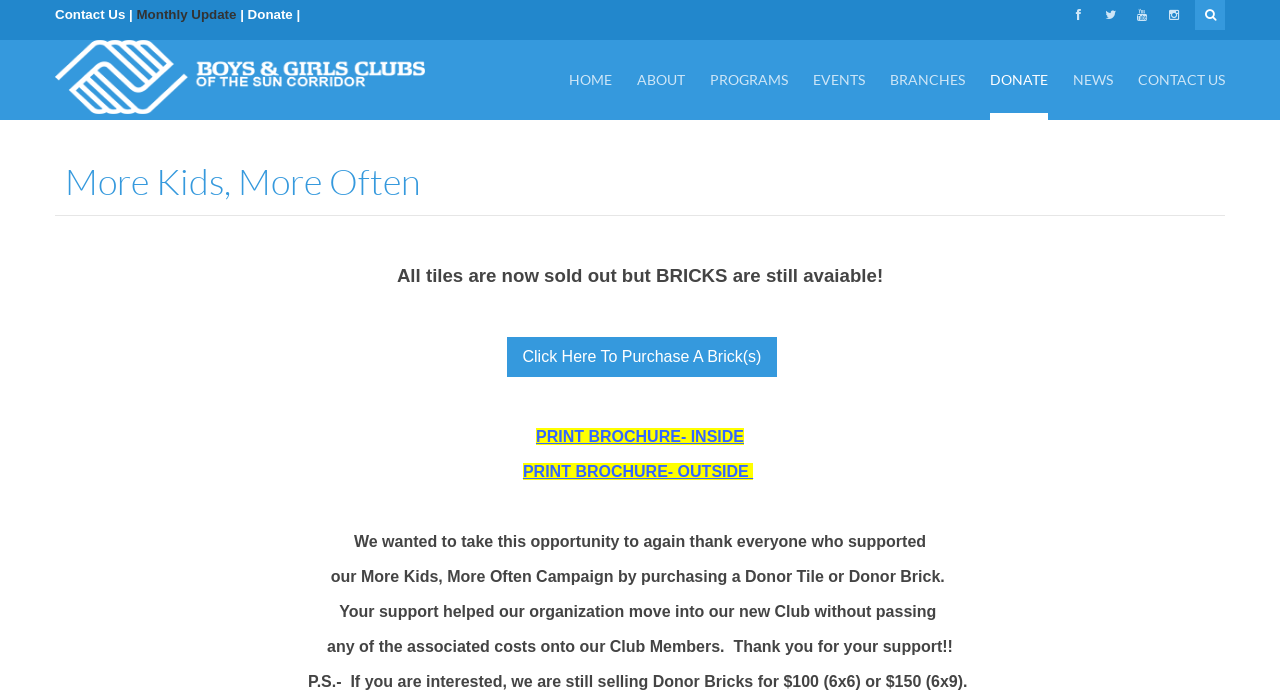Determine the bounding box of the UI component based on this description: "Monthly Update". The bounding box coordinates should be four float values between 0 and 1, i.e., [left, top, right, bottom].

[0.107, 0.01, 0.185, 0.031]